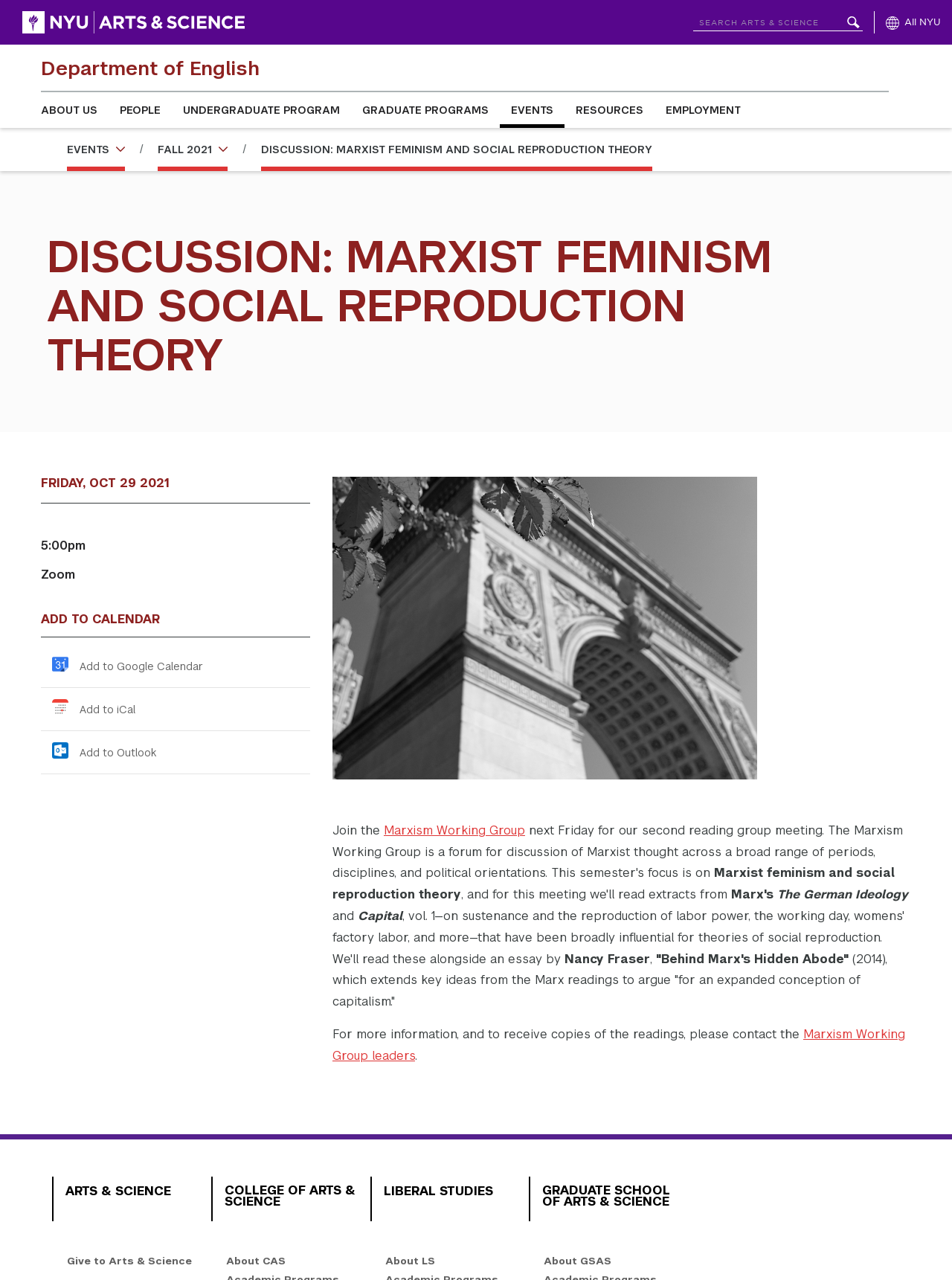Show the bounding box coordinates for the element that needs to be clicked to execute the following instruction: "Contact the Marxism Working Group leaders". Provide the coordinates in the form of four float numbers between 0 and 1, i.e., [left, top, right, bottom].

[0.349, 0.802, 0.951, 0.831]